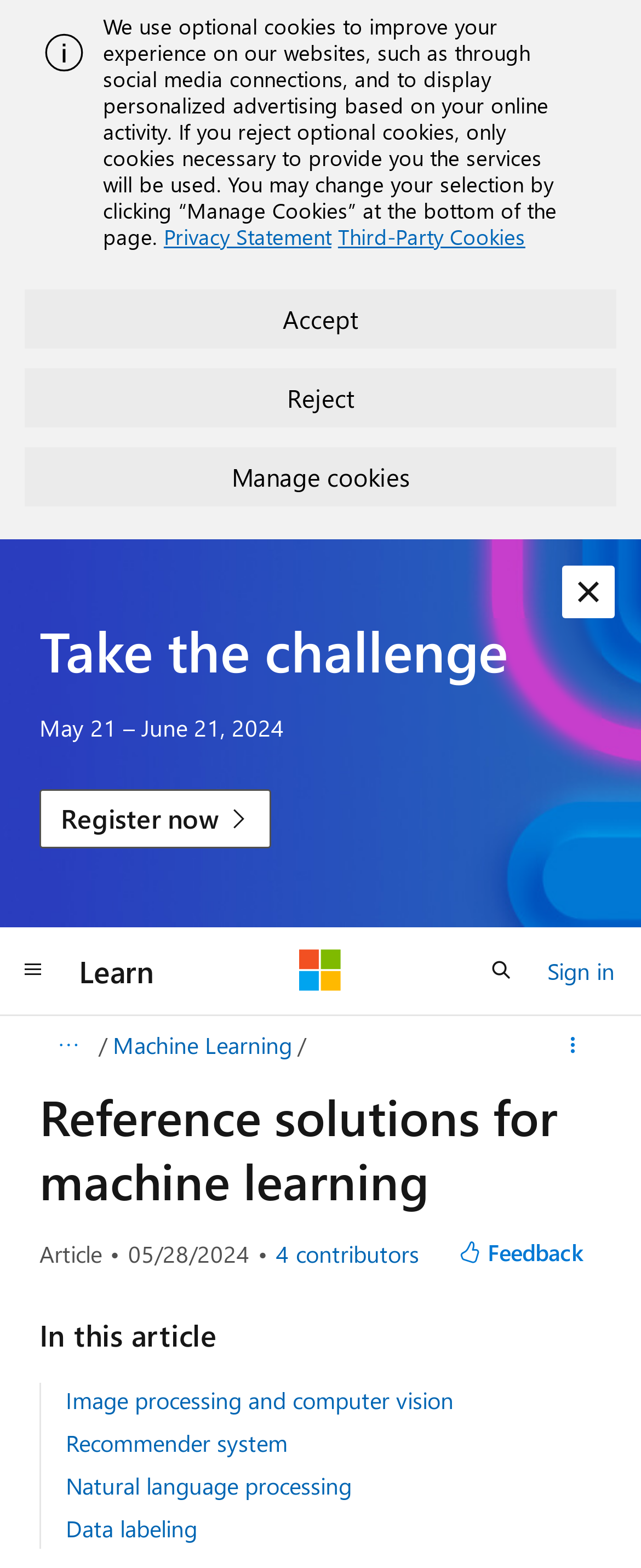What is the principal heading displayed on the webpage?

Reference solutions for machine learning